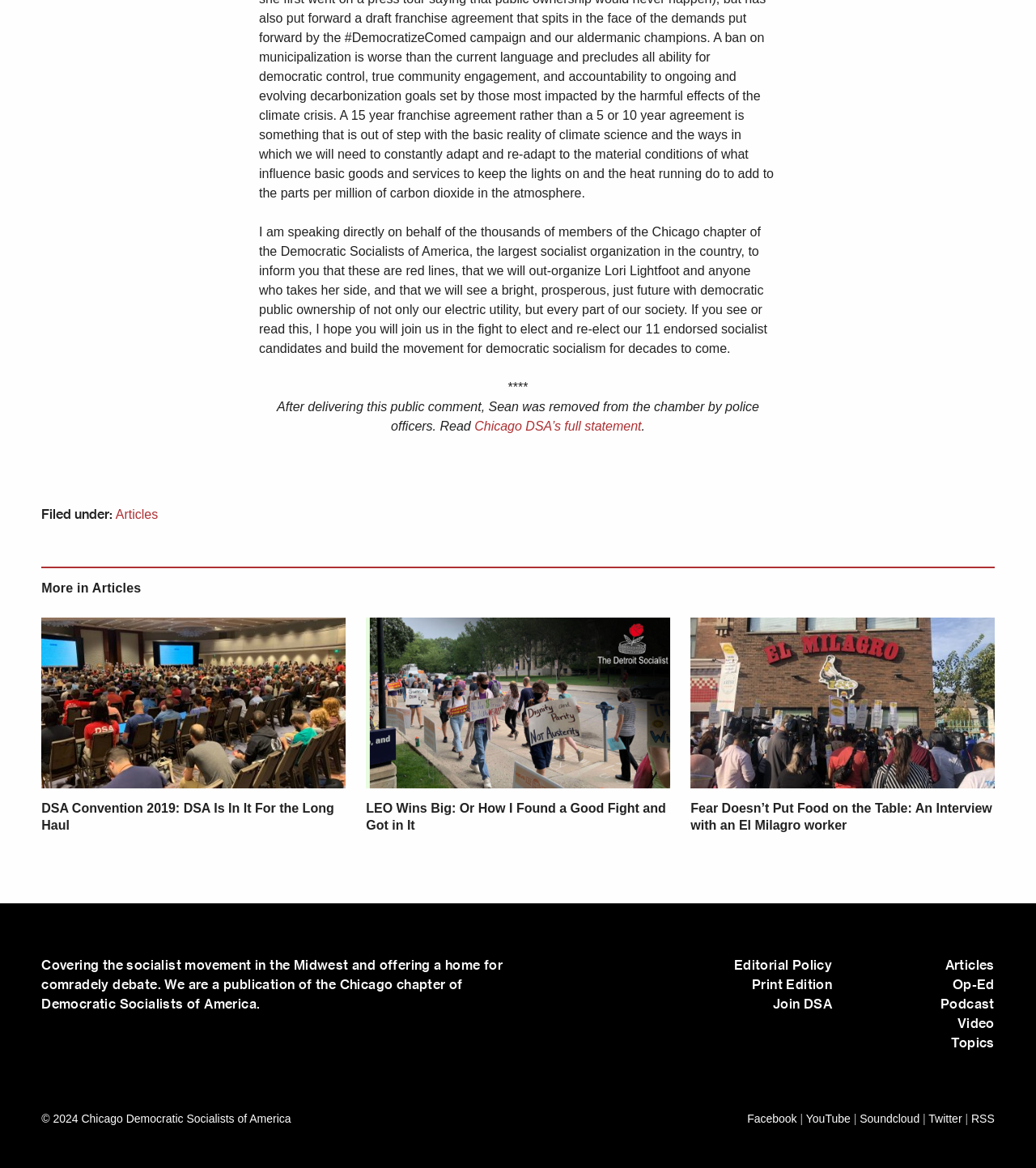What social media platforms are linked on the webpage?
Analyze the image and deliver a detailed answer to the question.

The answer can be found in the link elements at the bottom of the webpage, which link to various social media platforms.